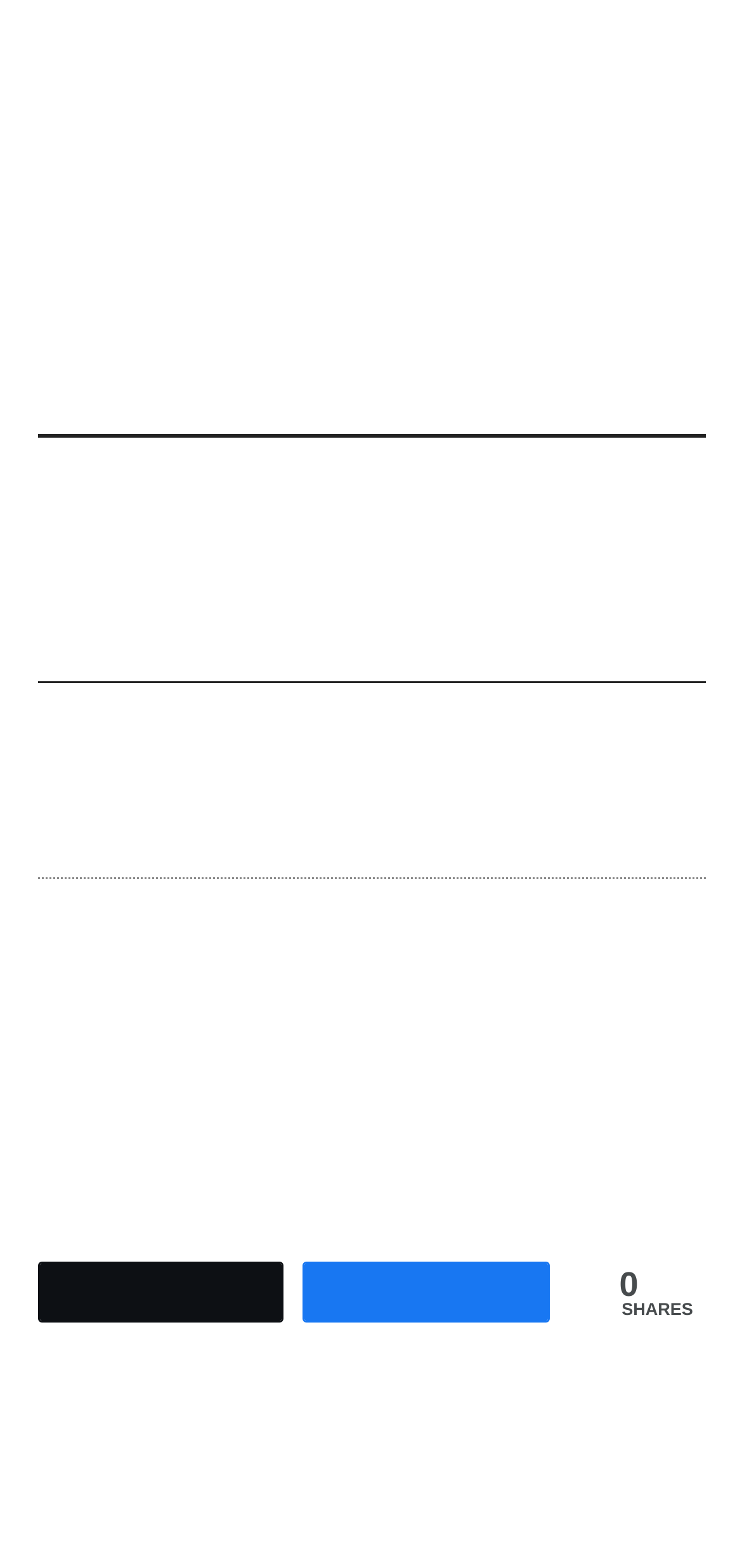Refer to the screenshot and answer the following question in detail:
What are the navigation menu items?

I determined the answer by looking at the links in the navigation menu area of the page, which includes the items 'HOME', 'ABOUT ME', 'BLOG', and 'CONTACT'.